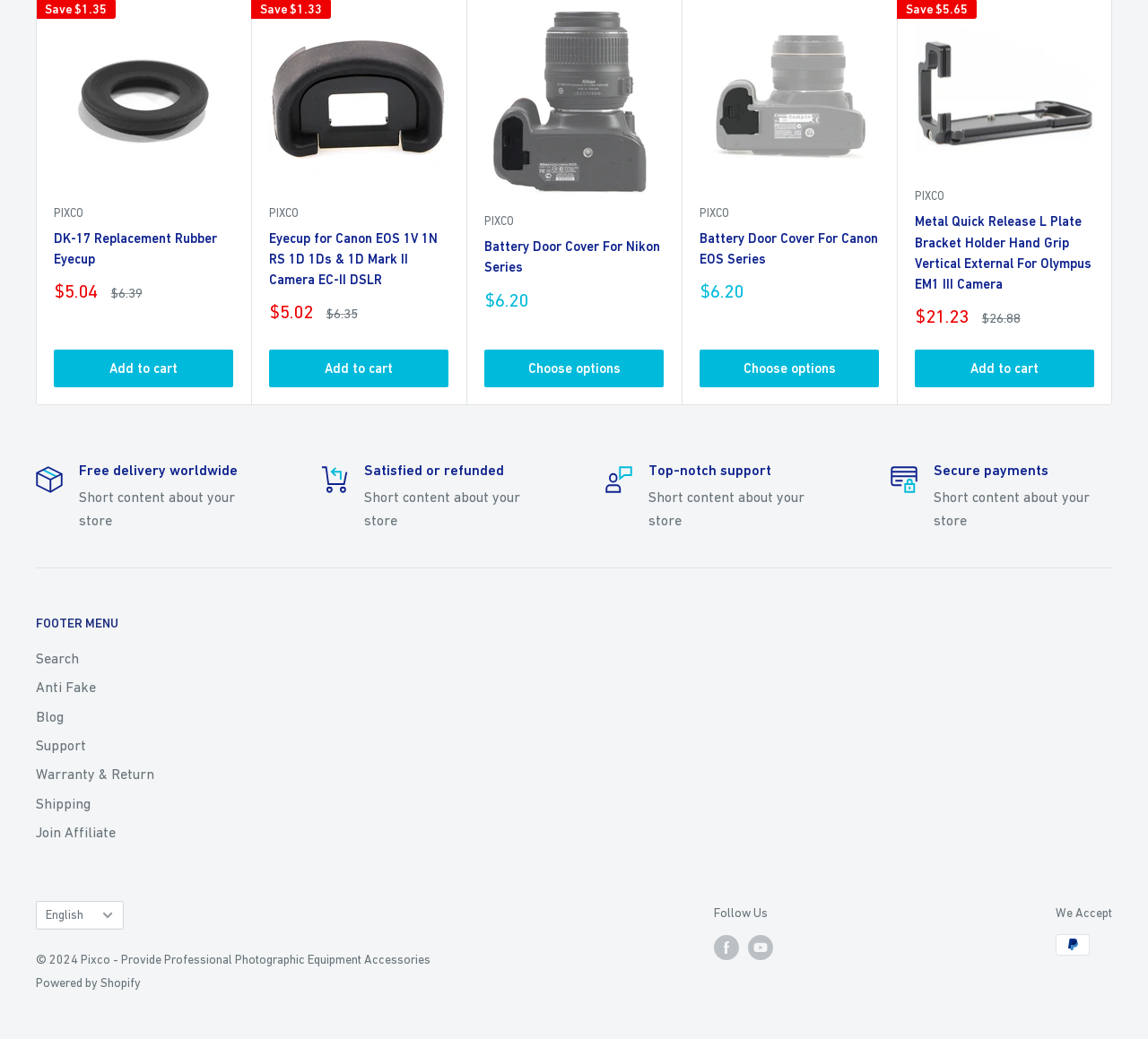Please provide the bounding box coordinates for the element that needs to be clicked to perform the instruction: "Click the '24 Unforgettable Things To Do In Sapporo' link". The coordinates must consist of four float numbers between 0 and 1, formatted as [left, top, right, bottom].

None